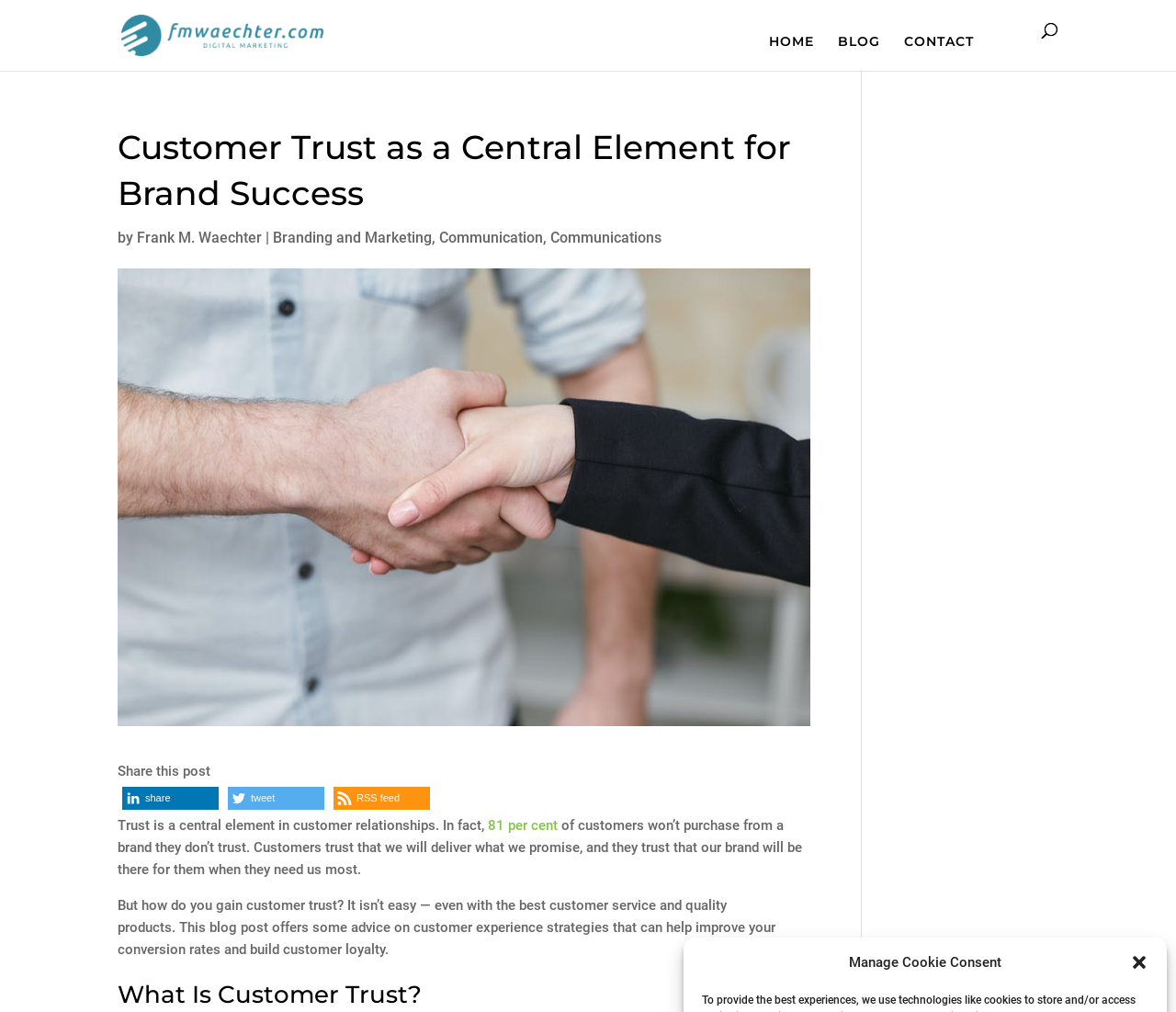How many social media sharing options are available?
Offer a detailed and full explanation in response to the question.

I counted the number of social media sharing options by looking at the buttons located at the bottom of the webpage. There are three buttons: 'Share on LinkedIn', 'Share on Twitter', and 'RSS feed'.